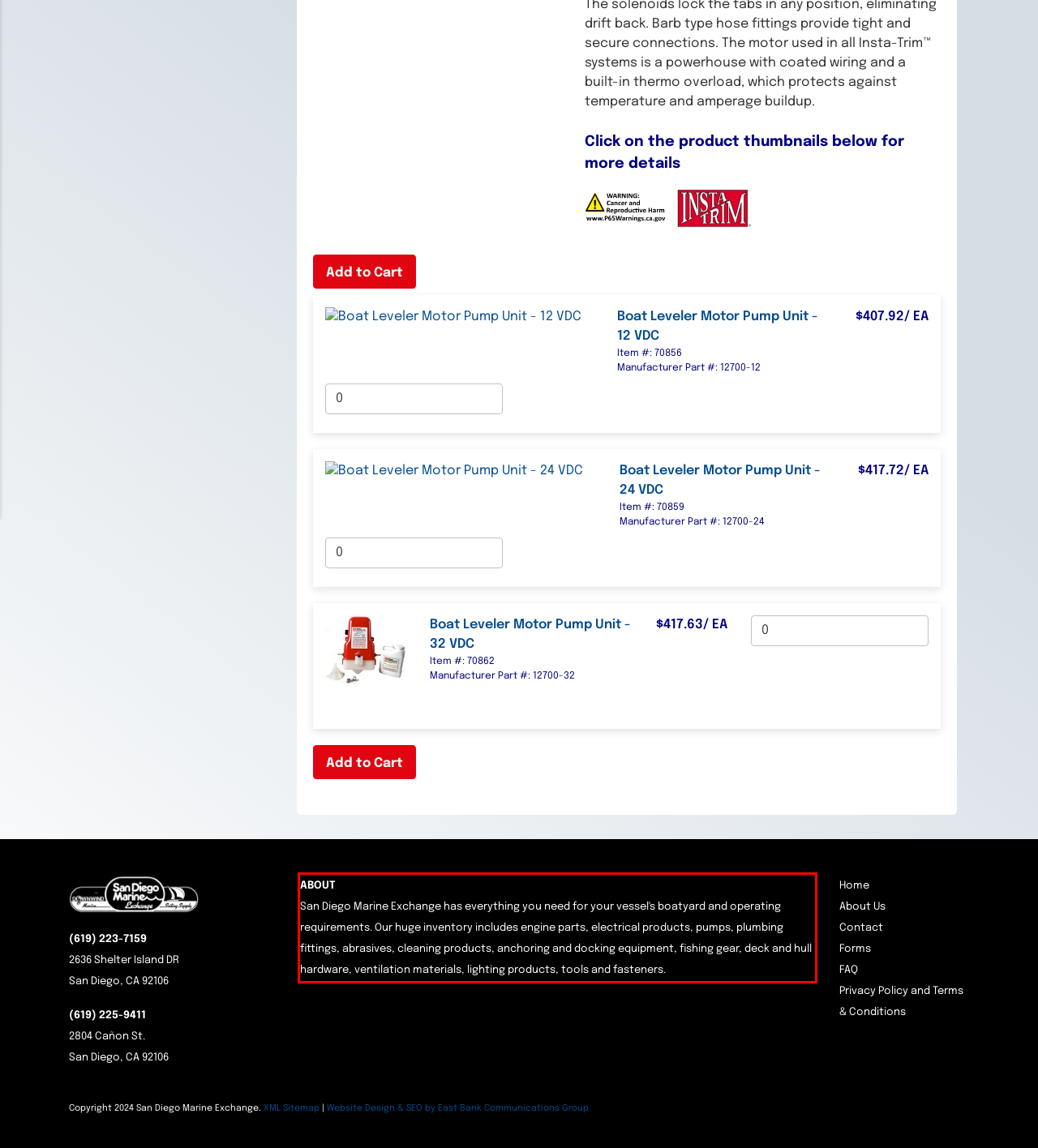Please identify the text within the red rectangular bounding box in the provided webpage screenshot.

ABOUT San Diego Marine Exchange has everything you need for your vessel's boatyard and operating requirements. Our huge inventory includes engine parts, electrical products, pumps, plumbing fittings, abrasives, cleaning products, anchoring and docking equipment, fishing gear, deck and hull hardware, ventilation materials, lighting products, tools and fasteners.